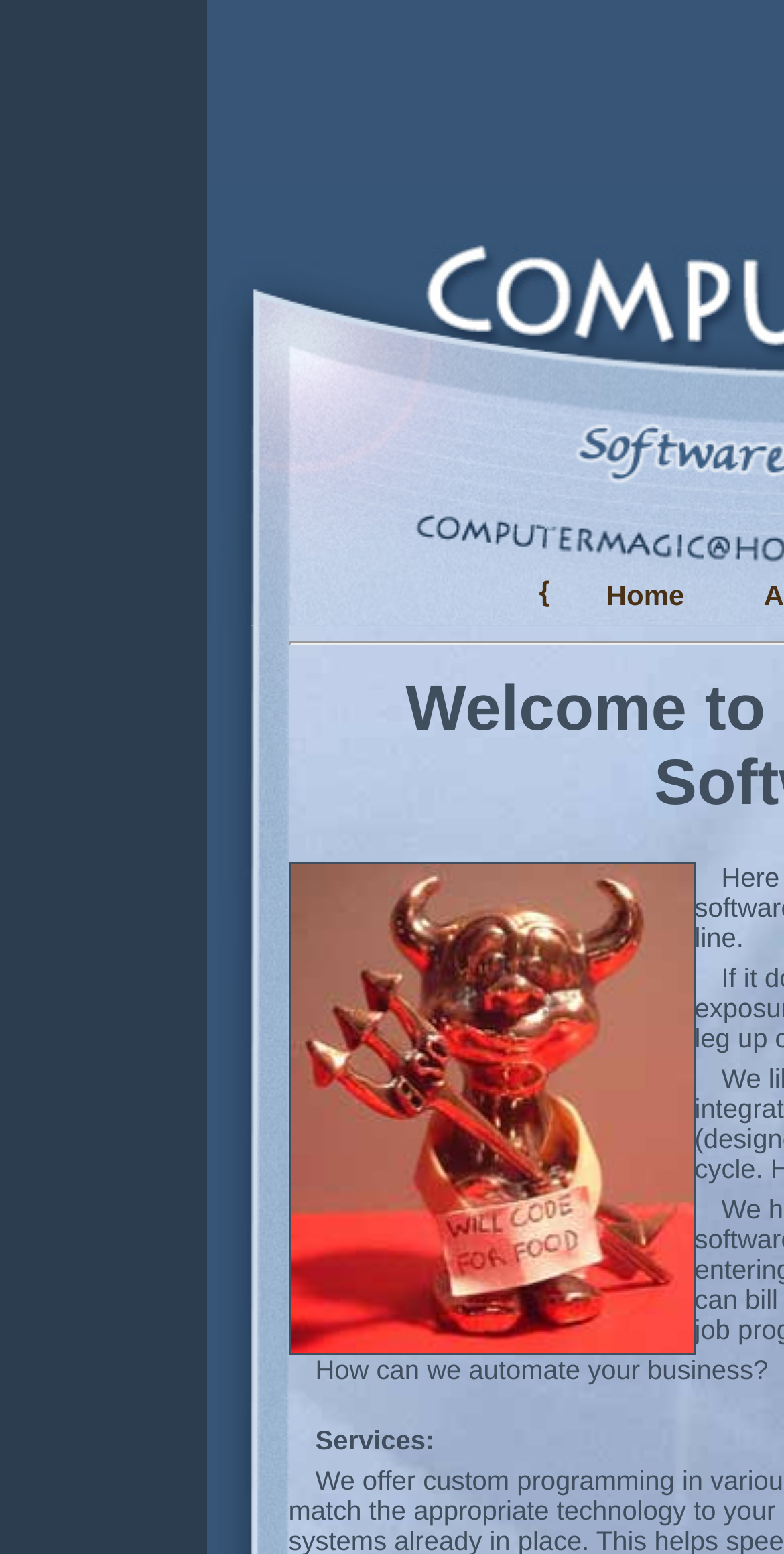Bounding box coordinates are specified in the format (top-left x, top-left y, bottom-right x, bottom-right y). All values are floating point numbers bounded between 0 and 1. Please provide the bounding box coordinate of the region this sentence describes: Home

[0.721, 0.373, 0.926, 0.395]